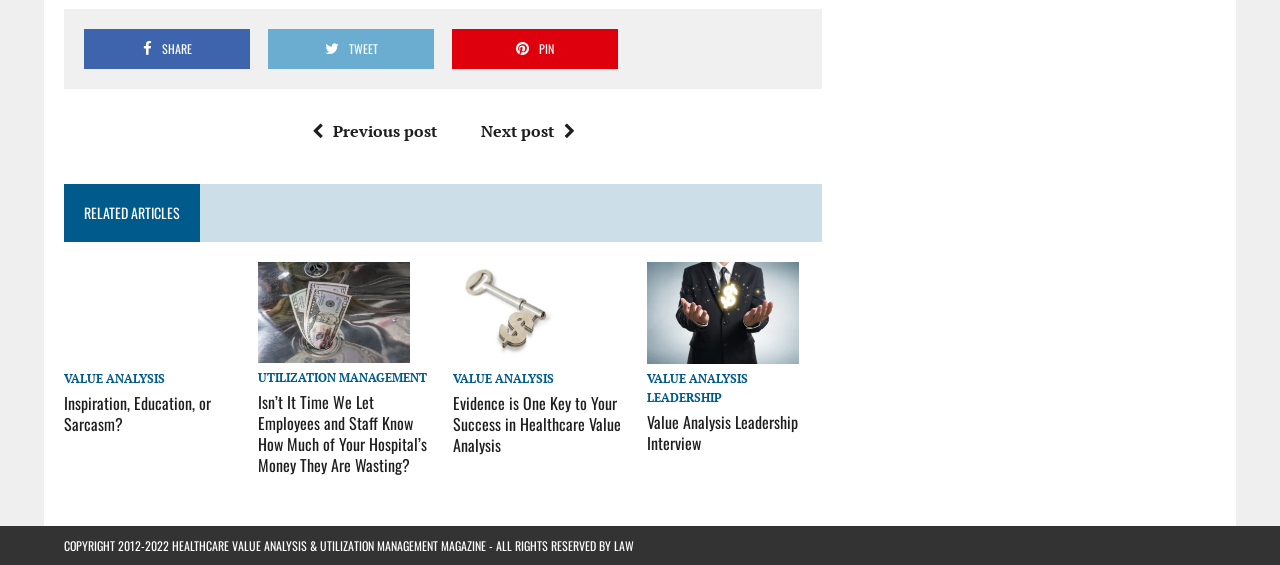Determine the bounding box coordinates for the element that should be clicked to follow this instruction: "Click the 'Send a Release' link". The coordinates should be given as four float numbers between 0 and 1, in the format [left, top, right, bottom].

None